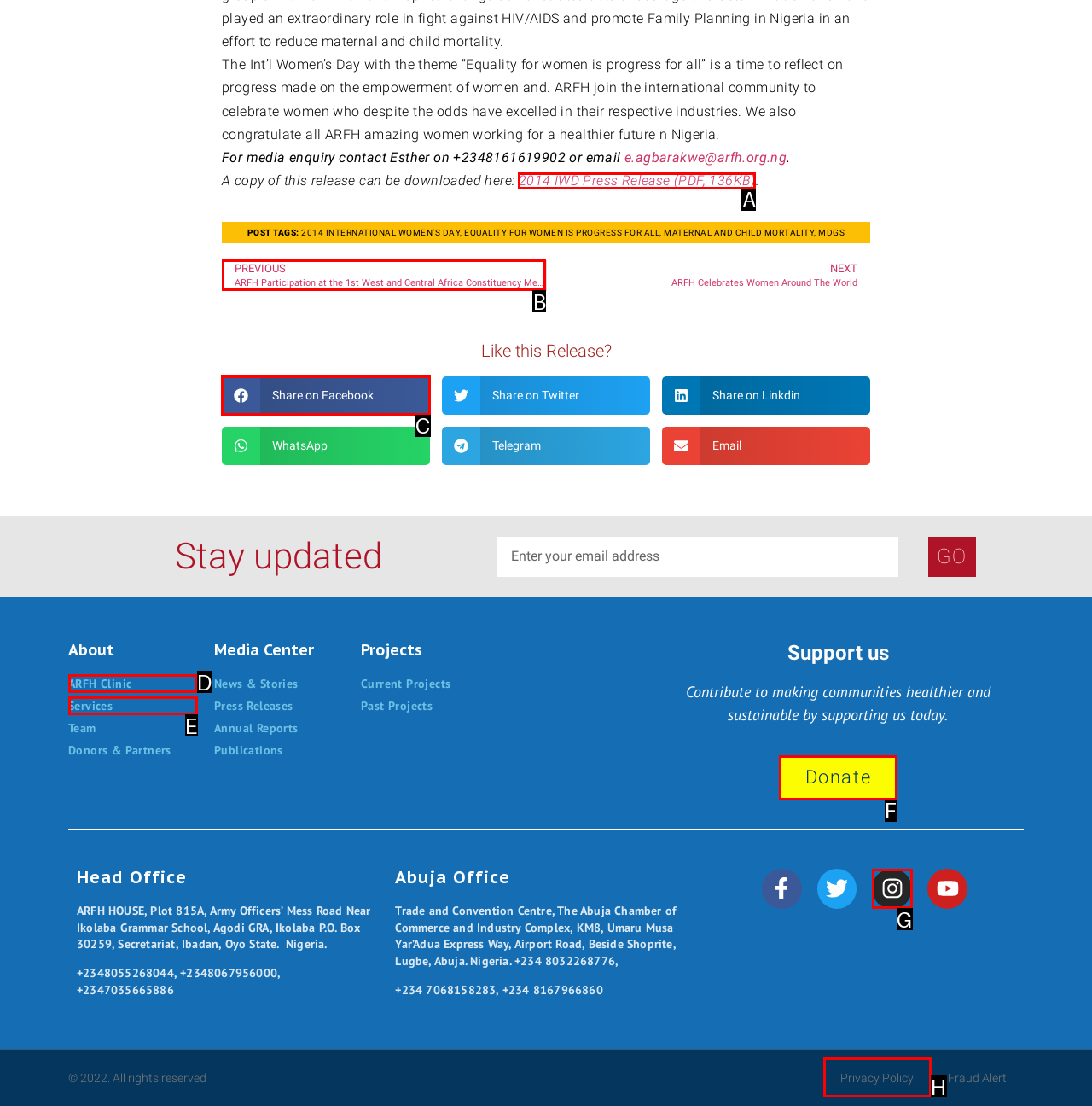Which lettered option should be clicked to achieve the task: Share on Facebook? Choose from the given choices.

C